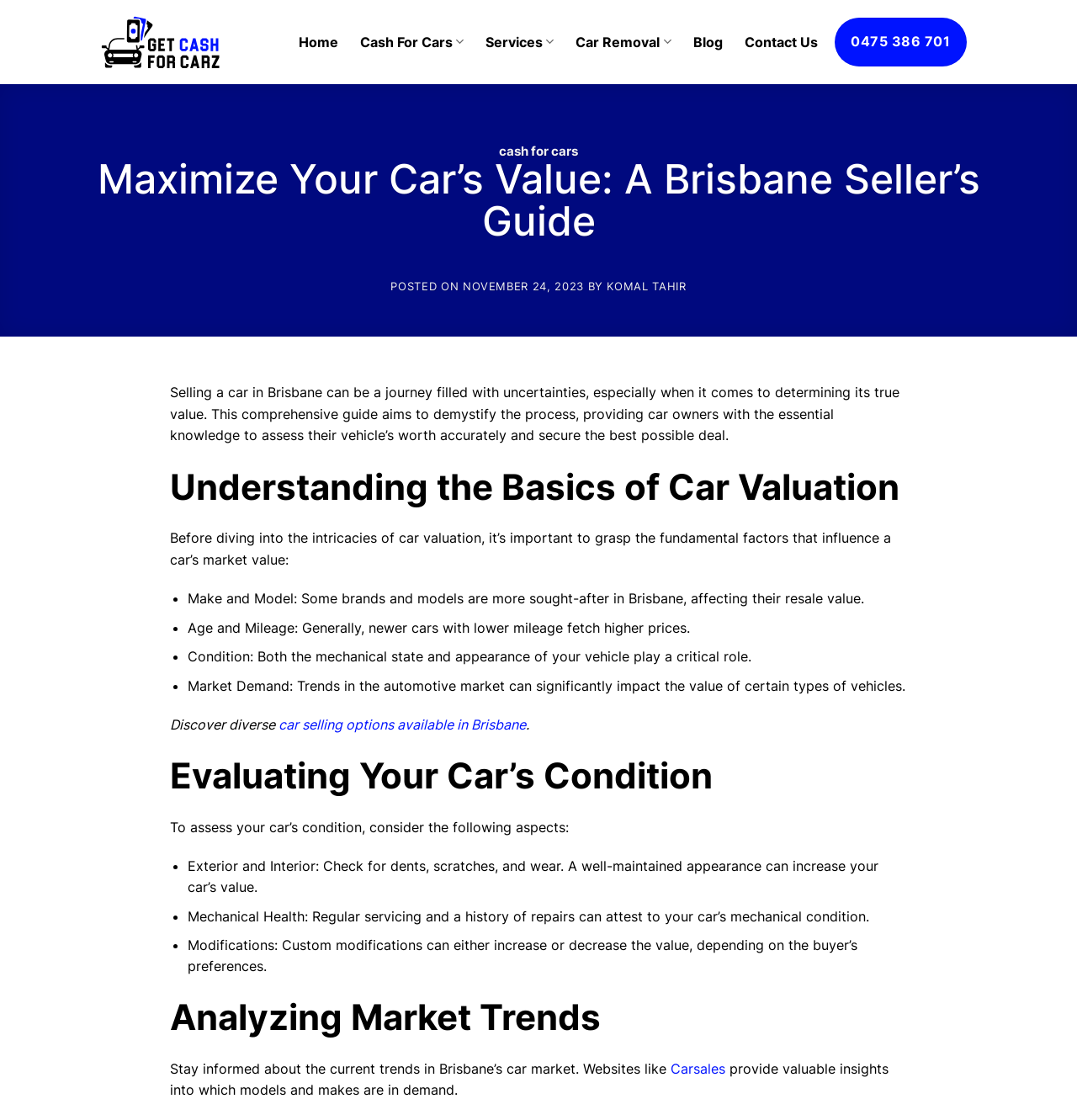Please indicate the bounding box coordinates for the clickable area to complete the following task: "Learn about 'Understanding the Basics of Car Valuation'". The coordinates should be specified as four float numbers between 0 and 1, i.e., [left, top, right, bottom].

[0.158, 0.414, 0.842, 0.455]